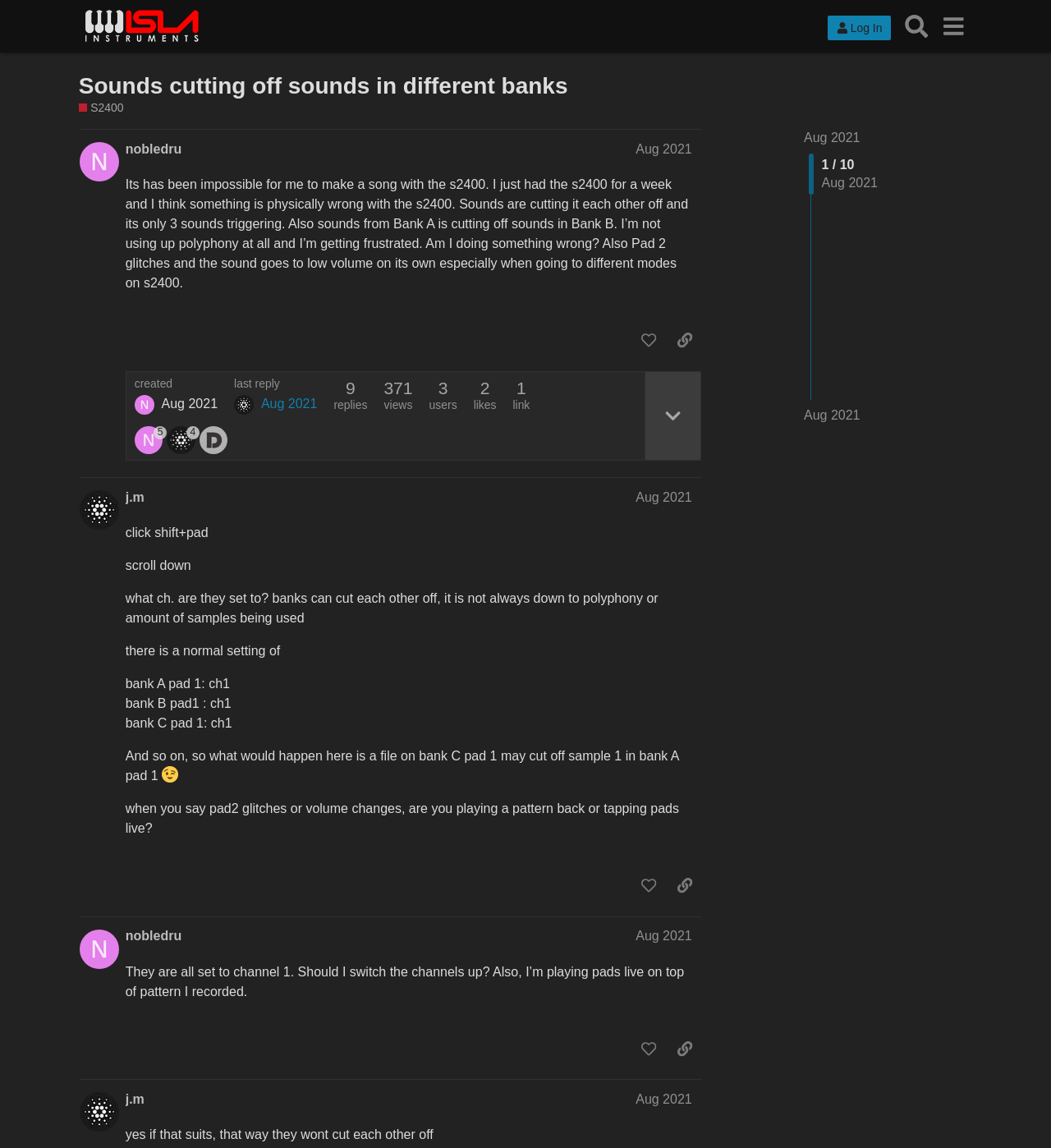Kindly determine the bounding box coordinates for the area that needs to be clicked to execute this instruction: "Like this post".

[0.602, 0.284, 0.632, 0.309]